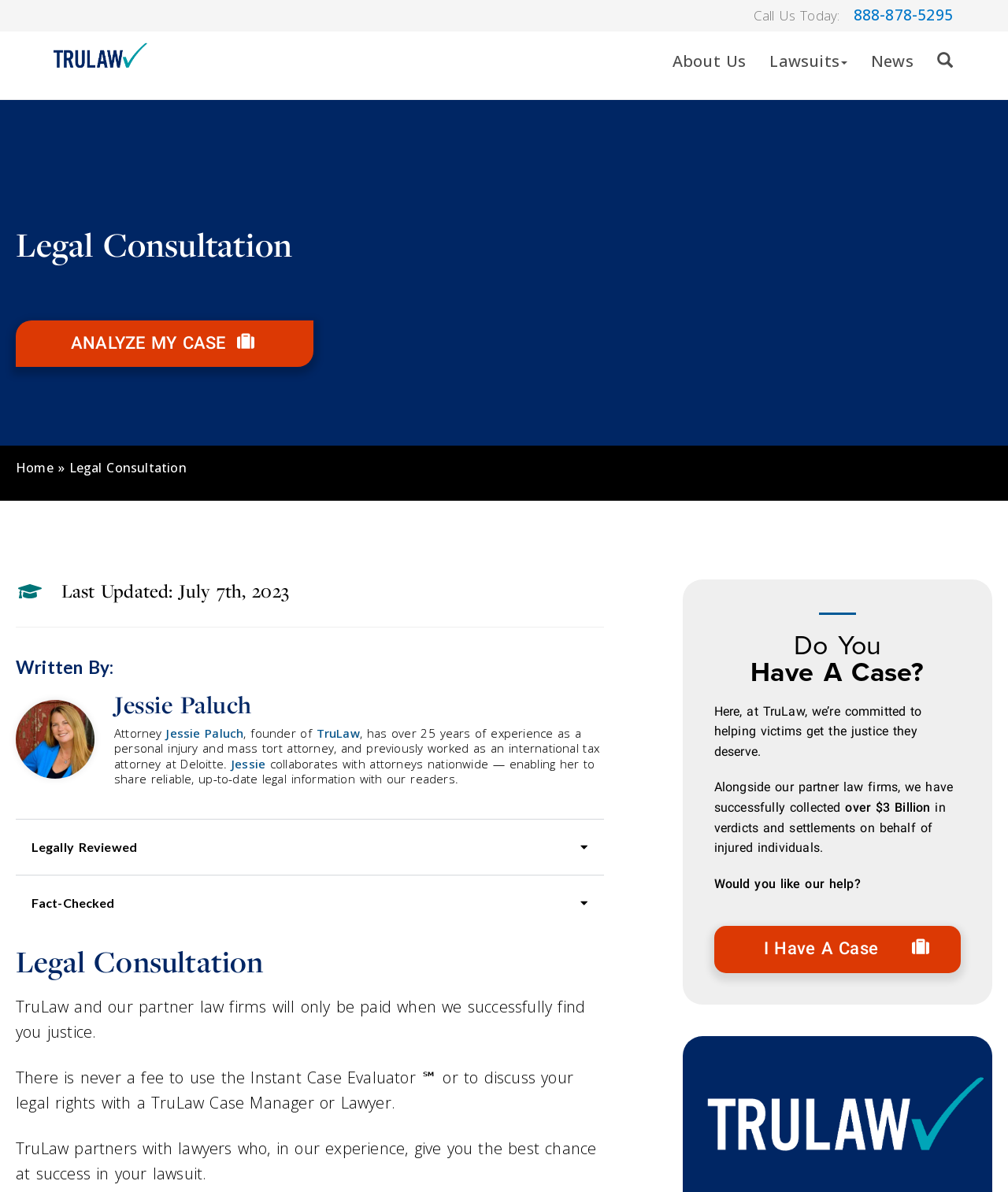Locate the bounding box coordinates of the region to be clicked to comply with the following instruction: "Get help with my case". The coordinates must be four float numbers between 0 and 1, in the form [left, top, right, bottom].

[0.708, 0.777, 0.953, 0.816]